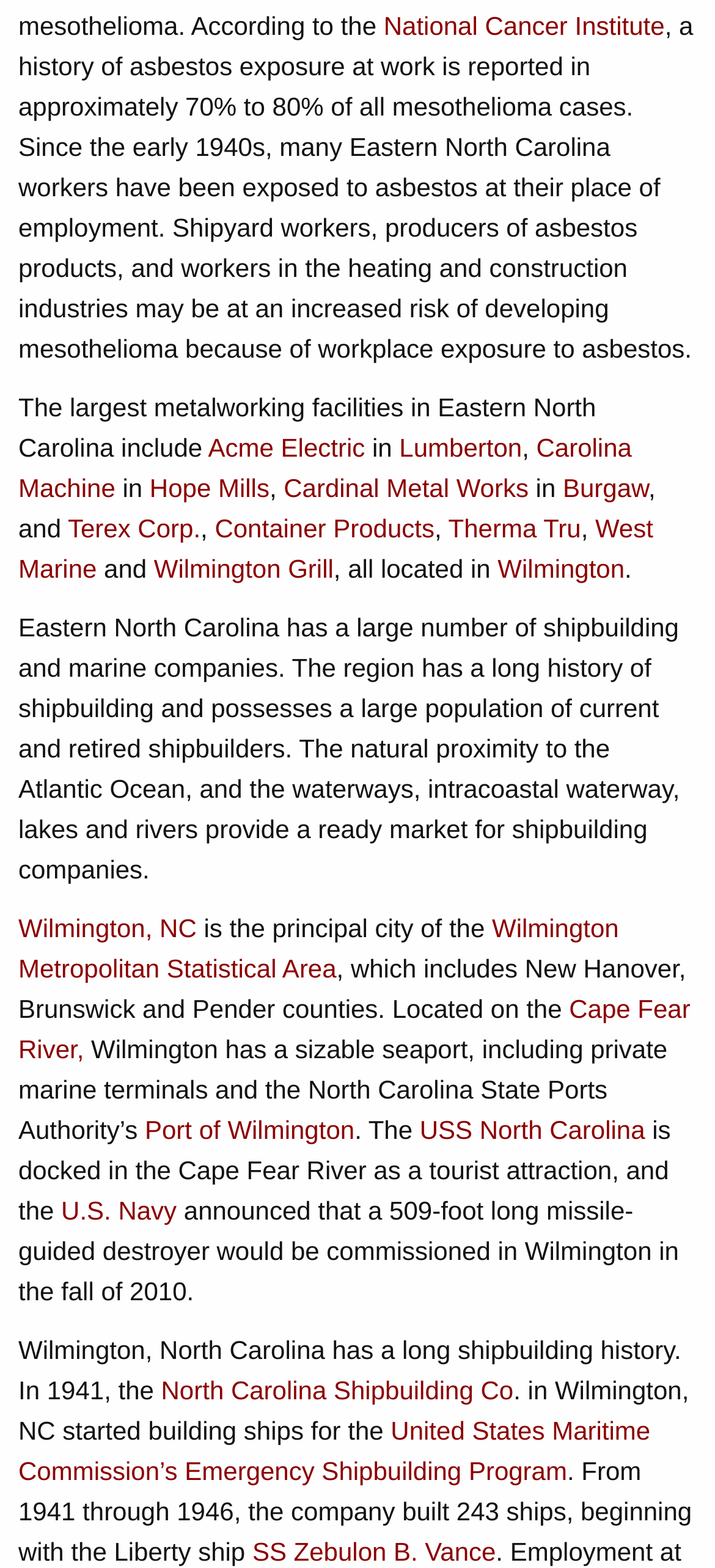What is the name of the city where the Port of Wilmington is located?
Using the image as a reference, answer the question with a short word or phrase.

Wilmington